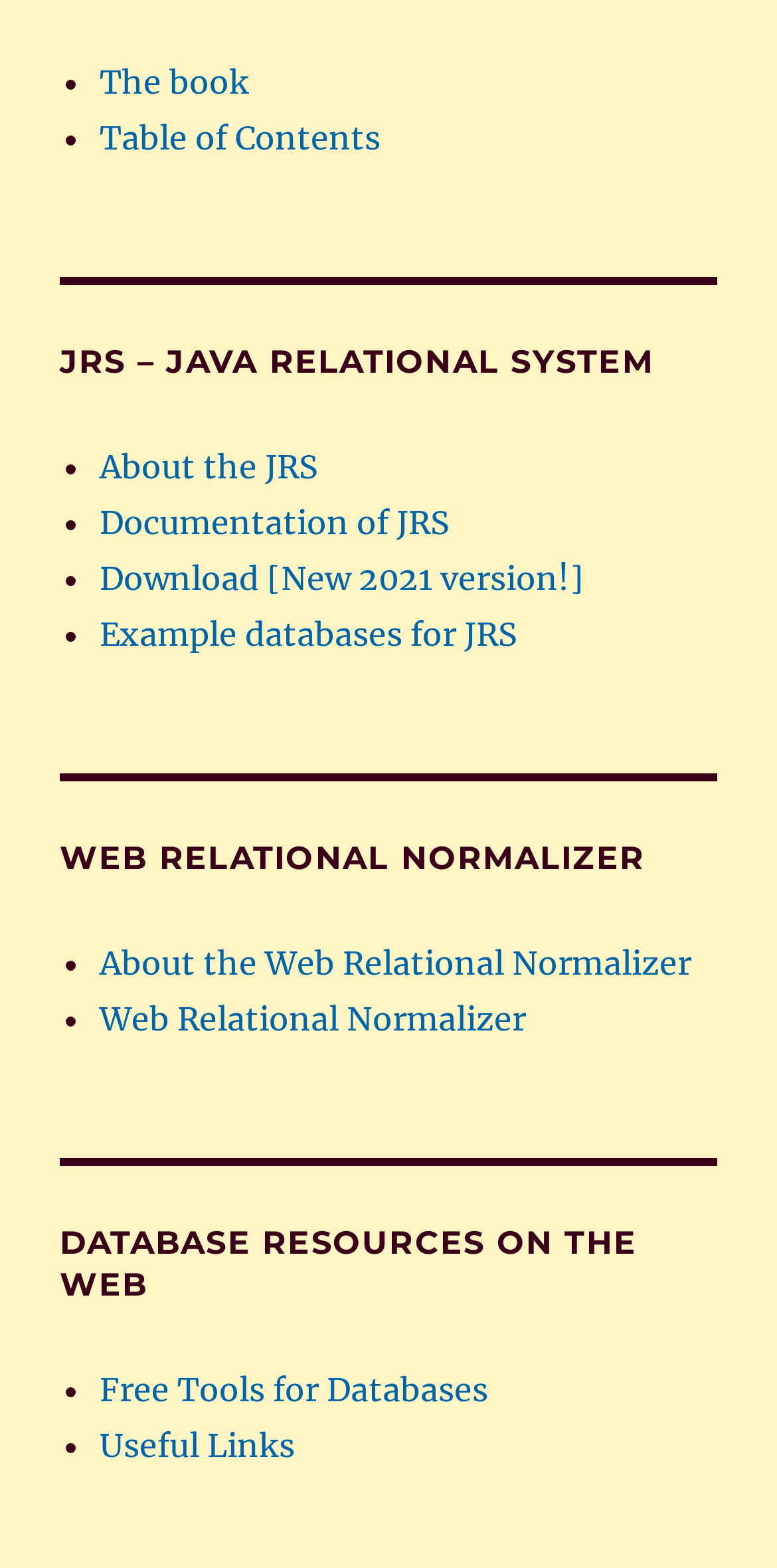Locate the bounding box coordinates of the element's region that should be clicked to carry out the following instruction: "Download the new 2021 version of JRS". The coordinates need to be four float numbers between 0 and 1, i.e., [left, top, right, bottom].

[0.128, 0.356, 0.751, 0.381]